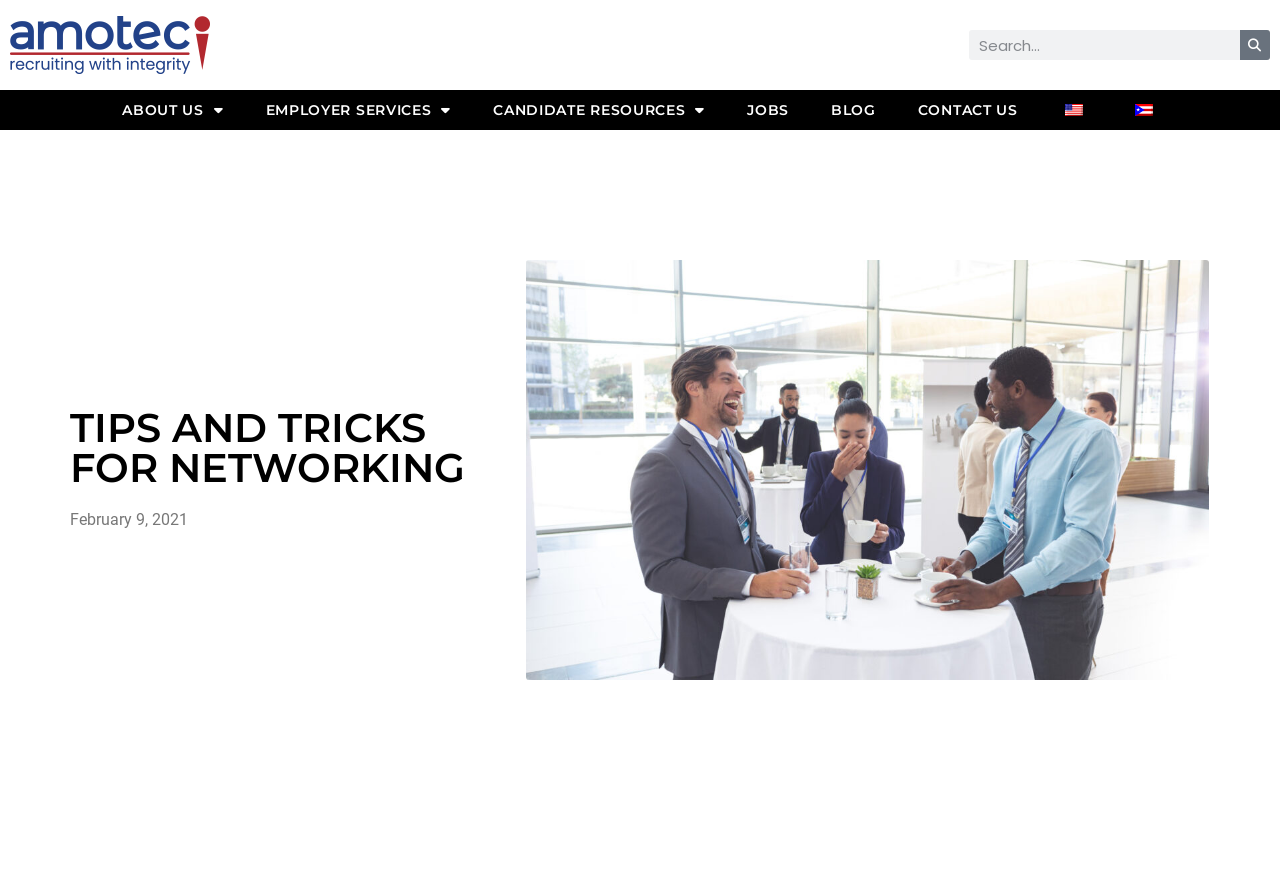Reply to the question with a single word or phrase:
Is the search box available?

Yes